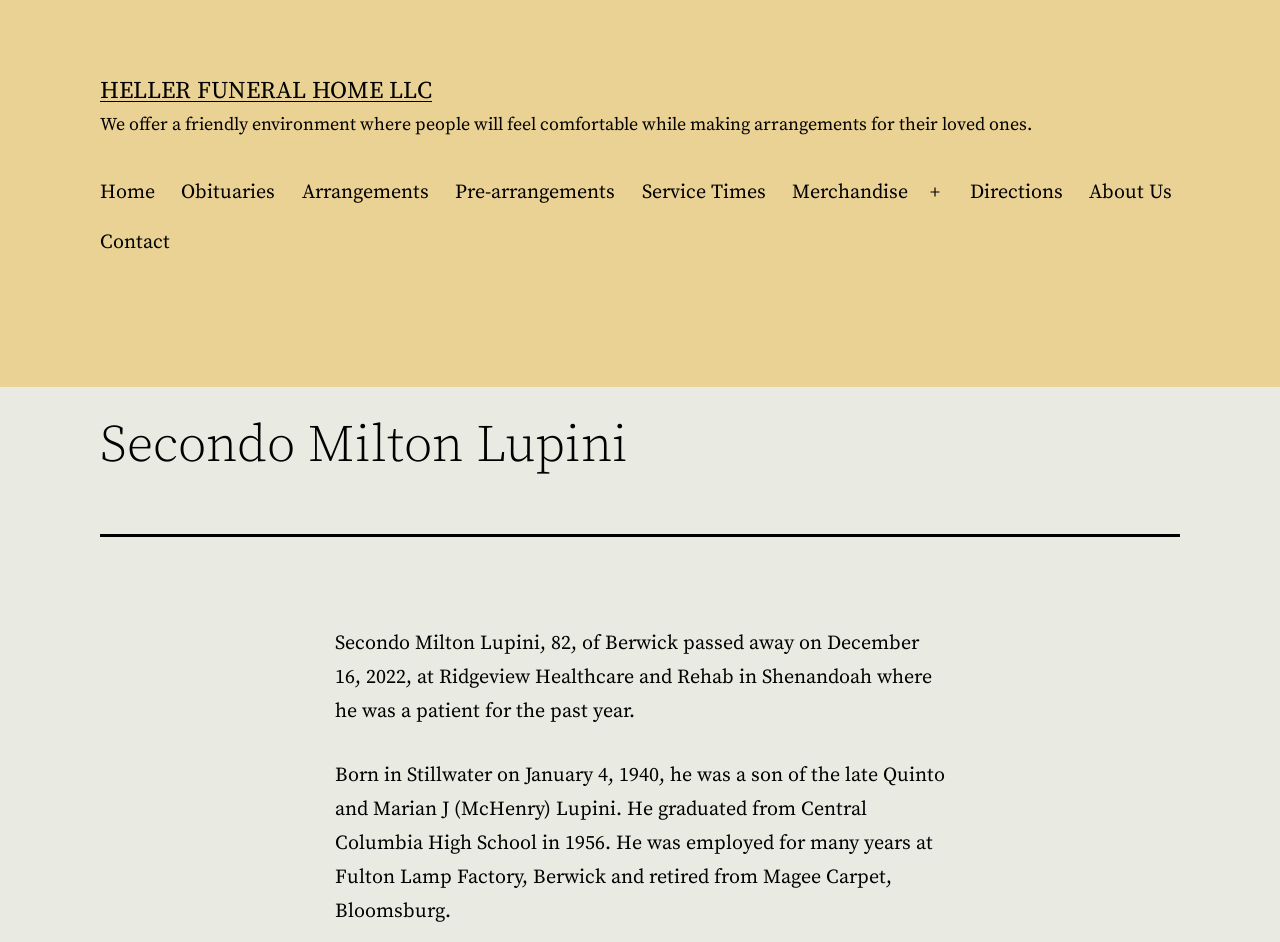Locate the UI element described by Open menu in the provided webpage screenshot. Return the bounding box coordinates in the format (top-left x, top-left y, bottom-right x, bottom-right y), ensuring all values are between 0 and 1.

[0.713, 0.178, 0.748, 0.231]